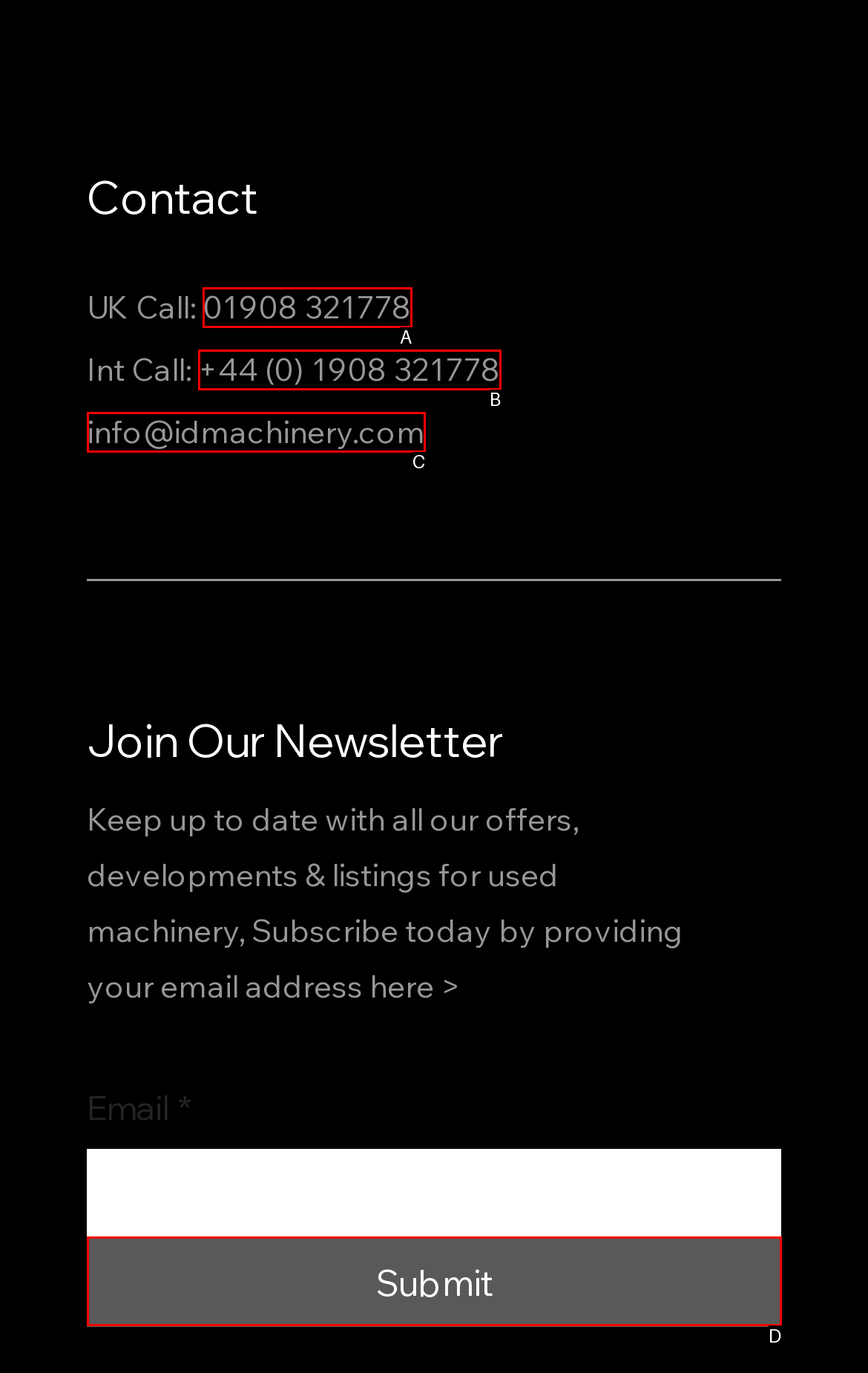Select the letter of the HTML element that best fits the description: +44 (0) 1908 321778
Answer with the corresponding letter from the provided choices.

B